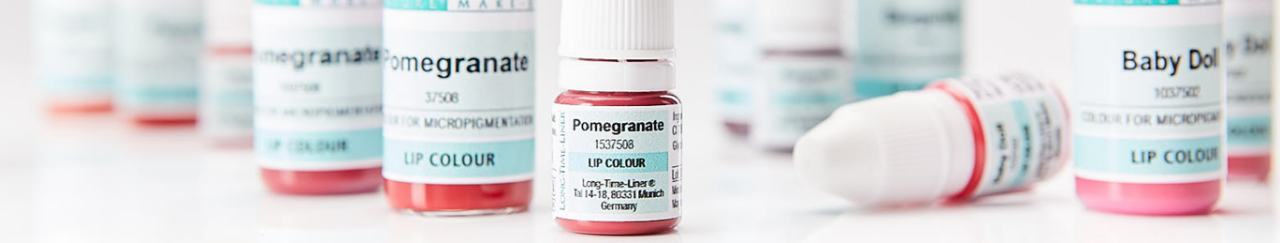What is the purpose of the lip color pigments?
Refer to the image and provide a one-word or short phrase answer.

Micropigmentation